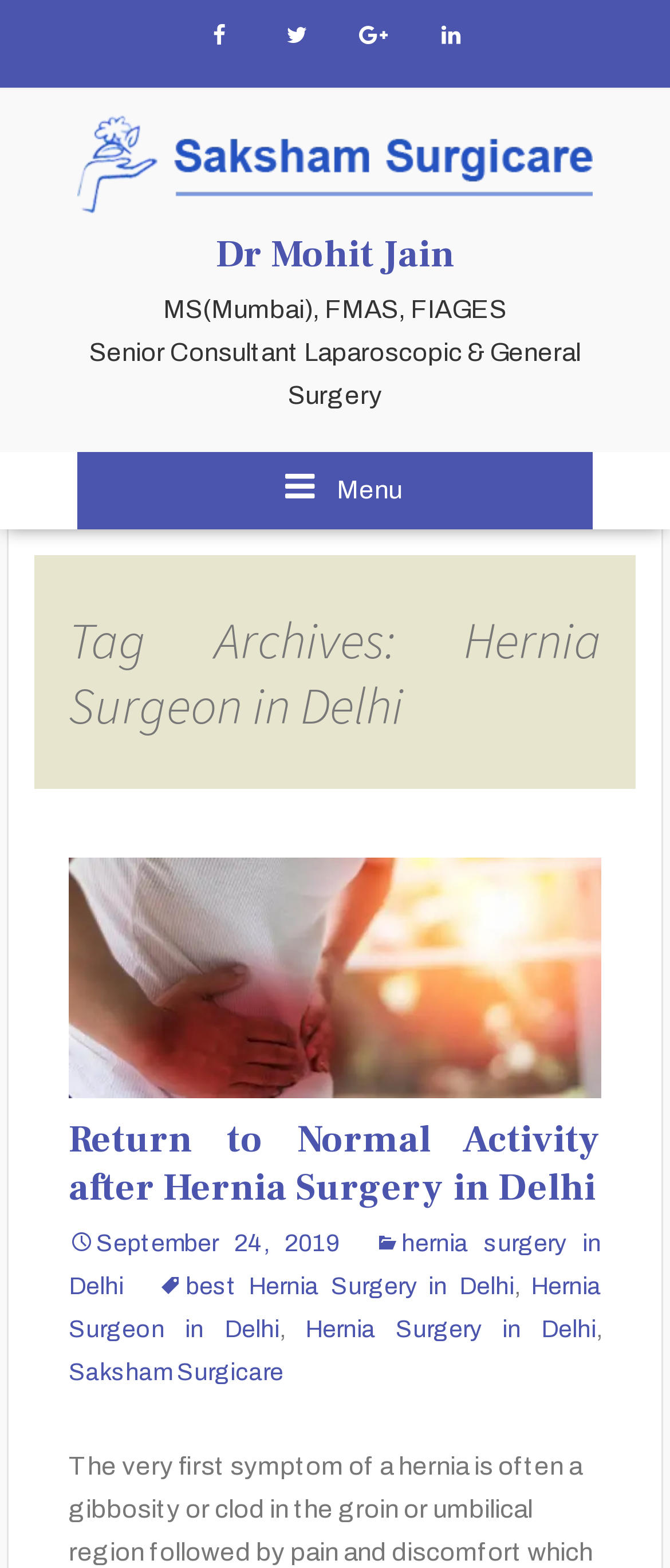Give a one-word or short-phrase answer to the following question: 
What is the date of the blog post?

September 24, 2019